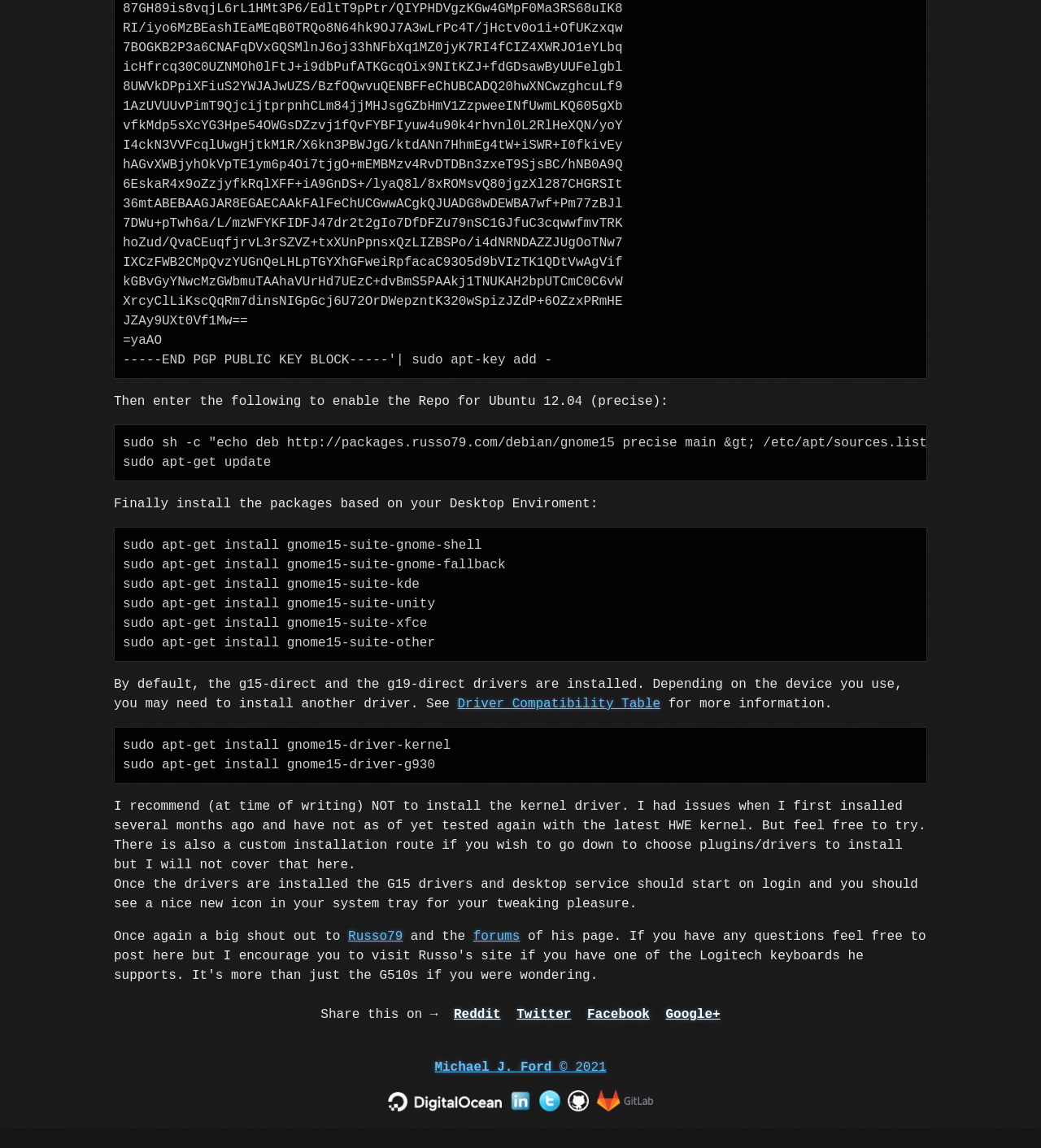What is the purpose of the G15 drivers and desktop service?
From the image, provide a succinct answer in one word or a short phrase.

to start on login